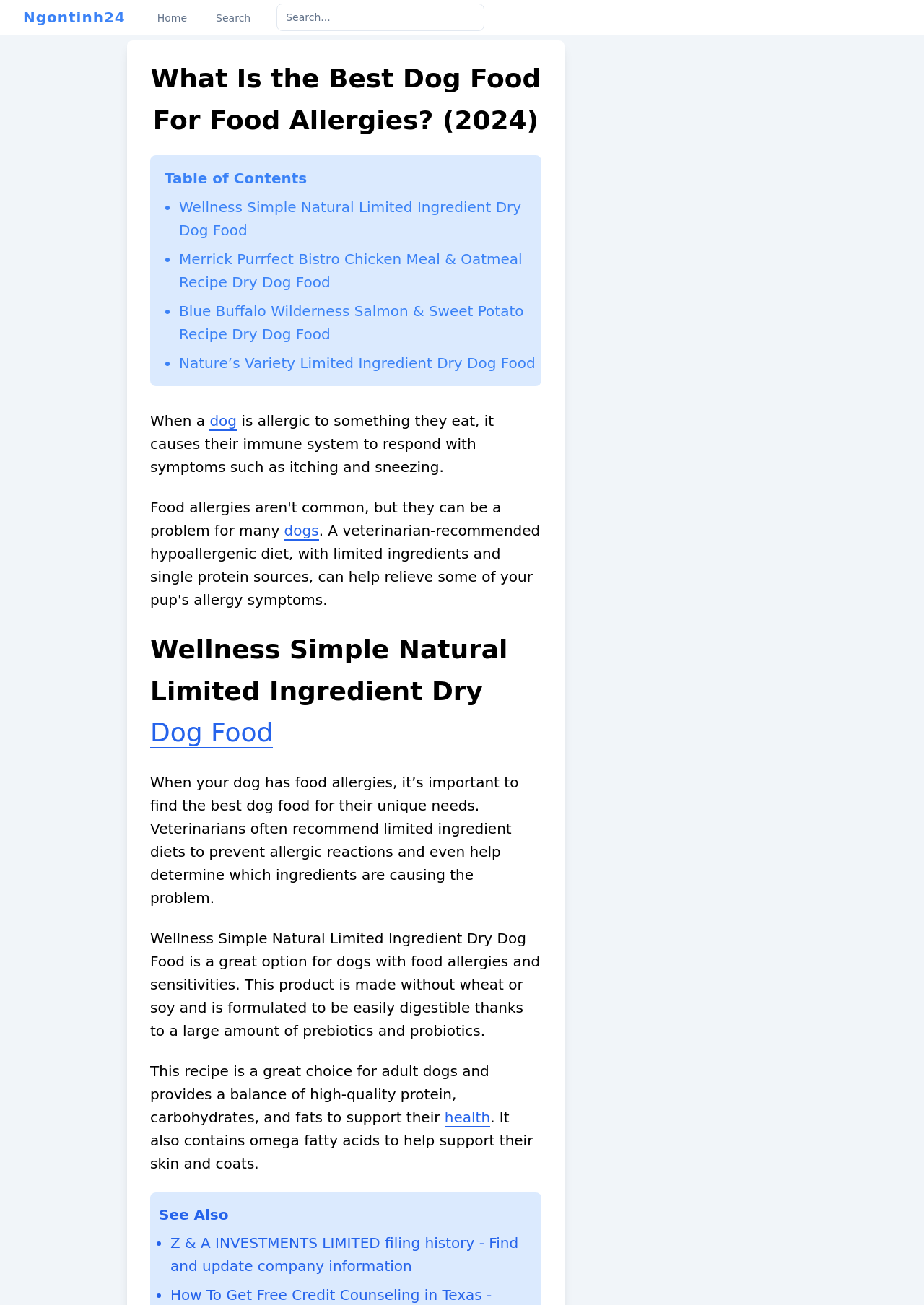Please determine the bounding box coordinates of the element to click in order to execute the following instruction: "Search for a keyword". The coordinates should be four float numbers between 0 and 1, specified as [left, top, right, bottom].

[0.299, 0.003, 0.524, 0.024]